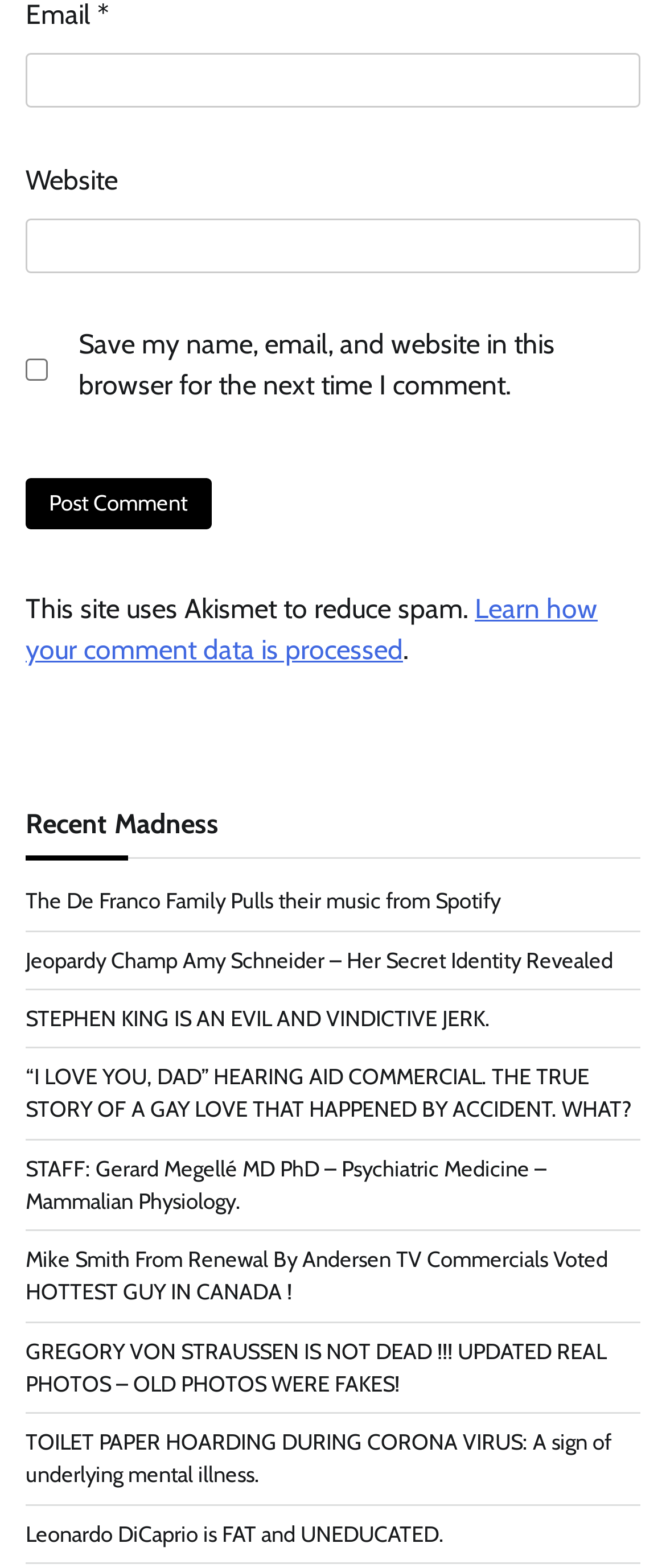Identify the bounding box coordinates necessary to click and complete the given instruction: "Learn how your comment data is processed".

[0.038, 0.378, 0.897, 0.425]